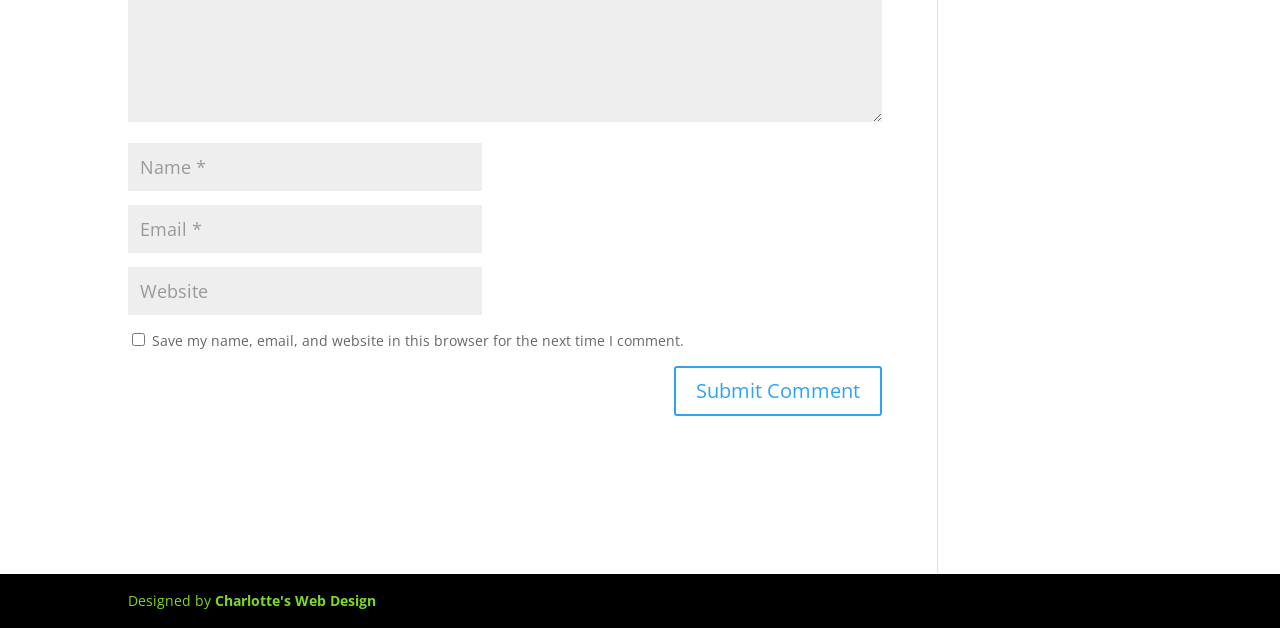What is the website's designer?
Look at the image and construct a detailed response to the question.

The text 'Designed by' is followed by a link to 'Charlotte's Web Design', suggesting that Charlotte's Web Design is the designer of the website.